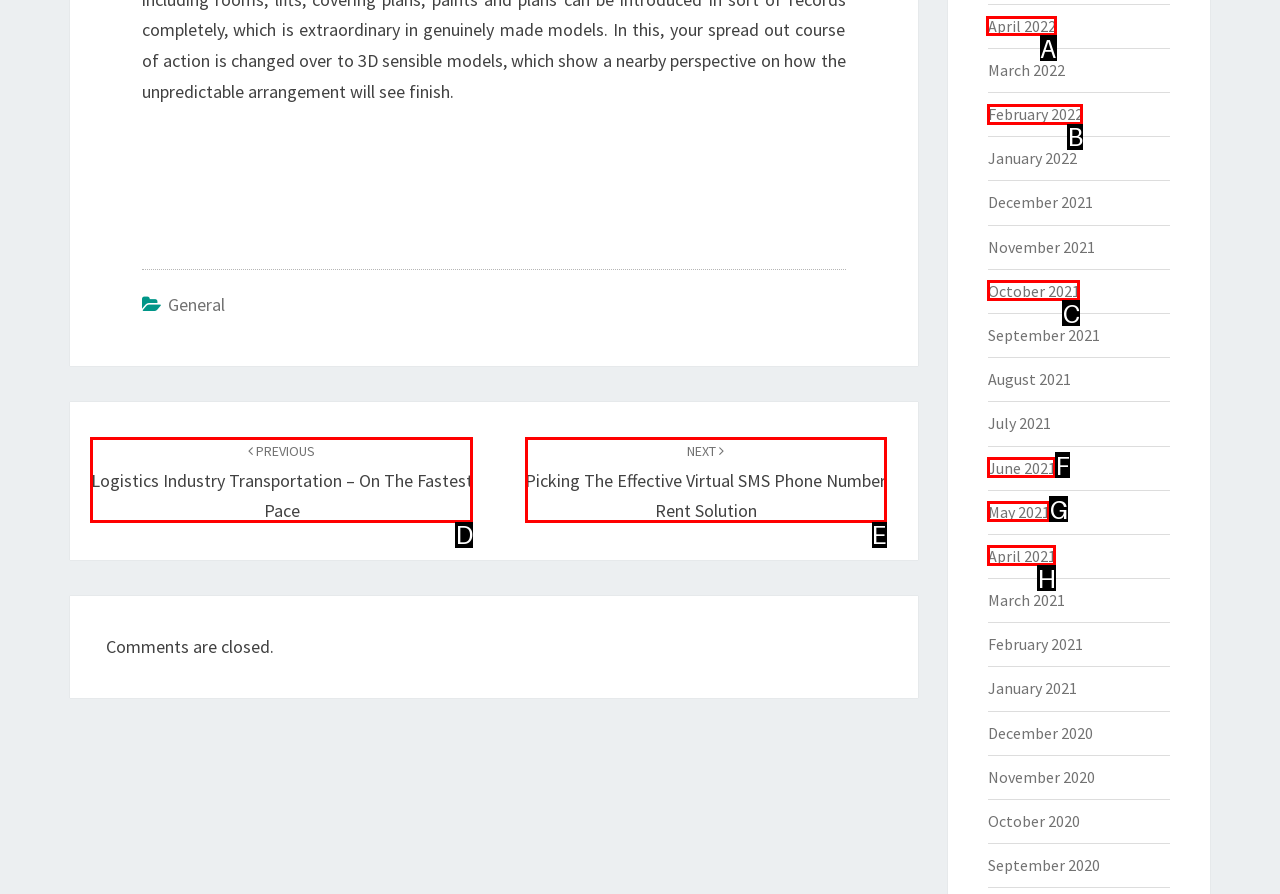What option should I click on to execute the task: Select the 'April 2022' archive? Give the letter from the available choices.

A